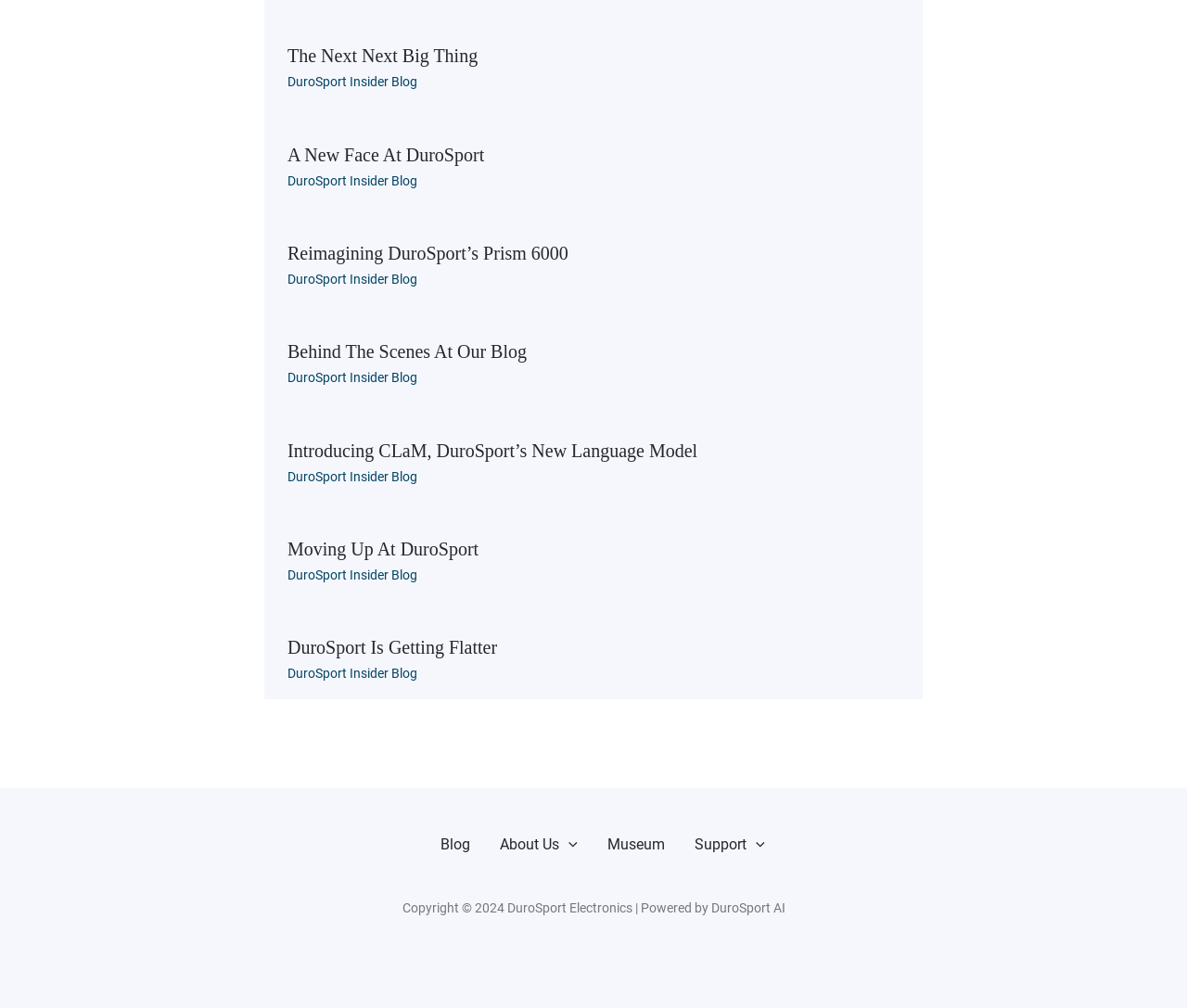Highlight the bounding box coordinates of the element you need to click to perform the following instruction: "click the link to read 'A New Face At DuroSport'."

[0.242, 0.143, 0.408, 0.163]